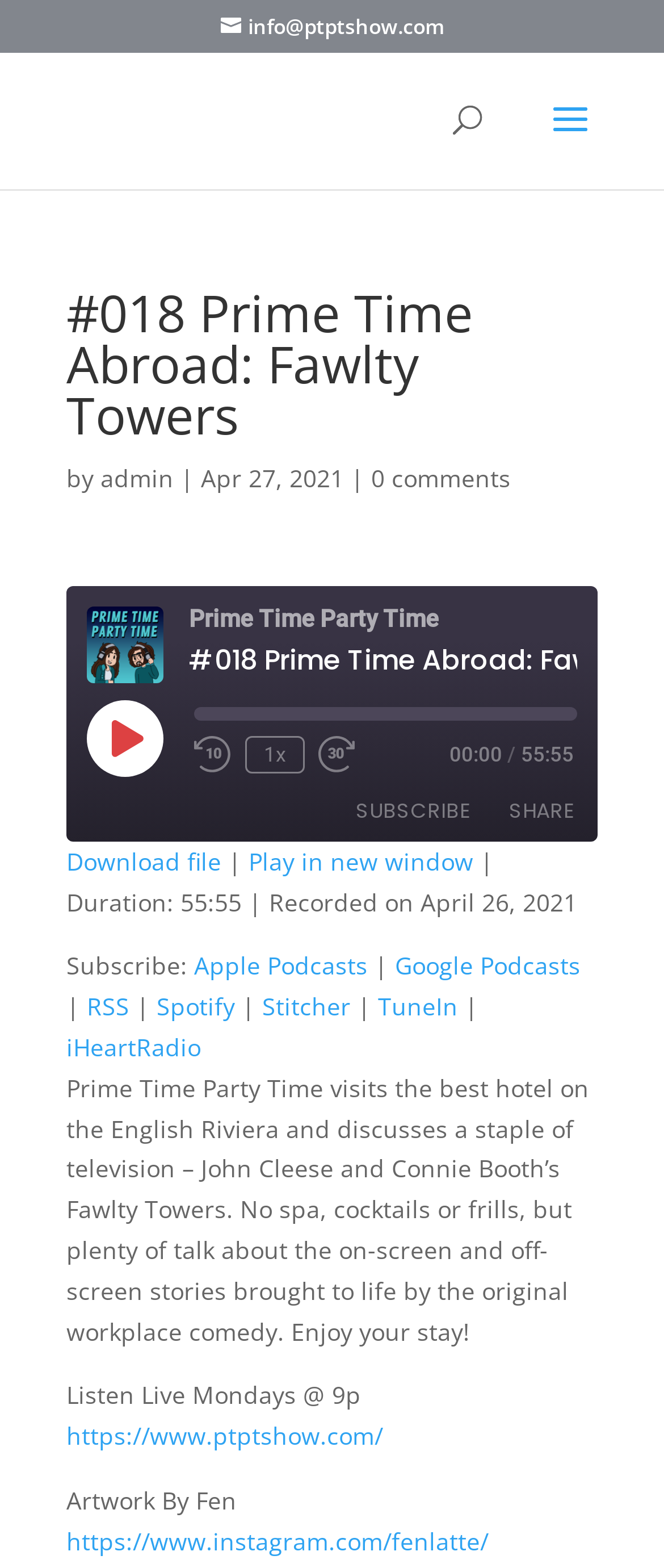What is the principal heading displayed on the webpage?

#018 Prime Time Abroad: Fawlty Towers